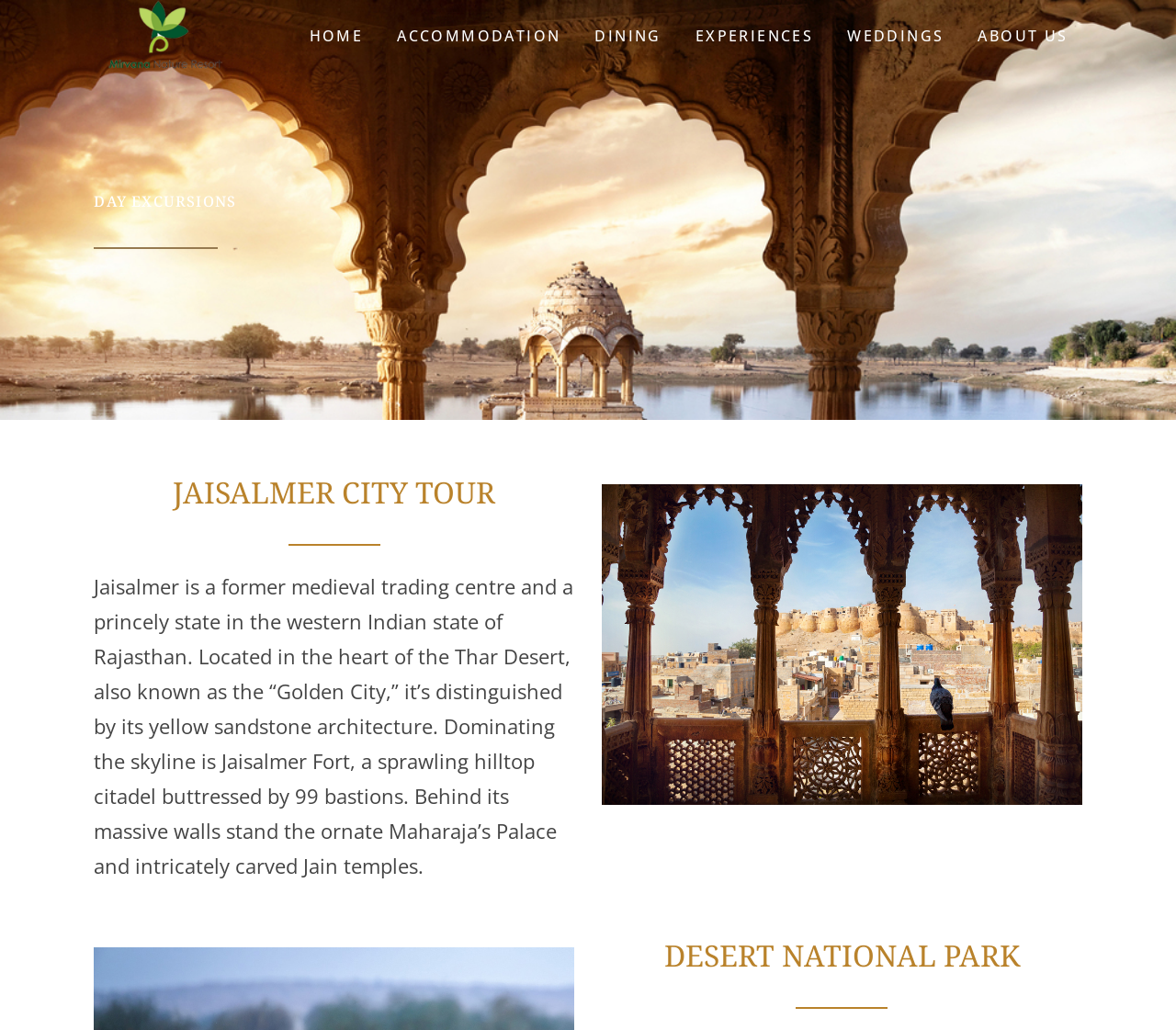What is the type of architecture mentioned in the webpage?
Identify the answer in the screenshot and reply with a single word or phrase.

Yellow sandstone architecture